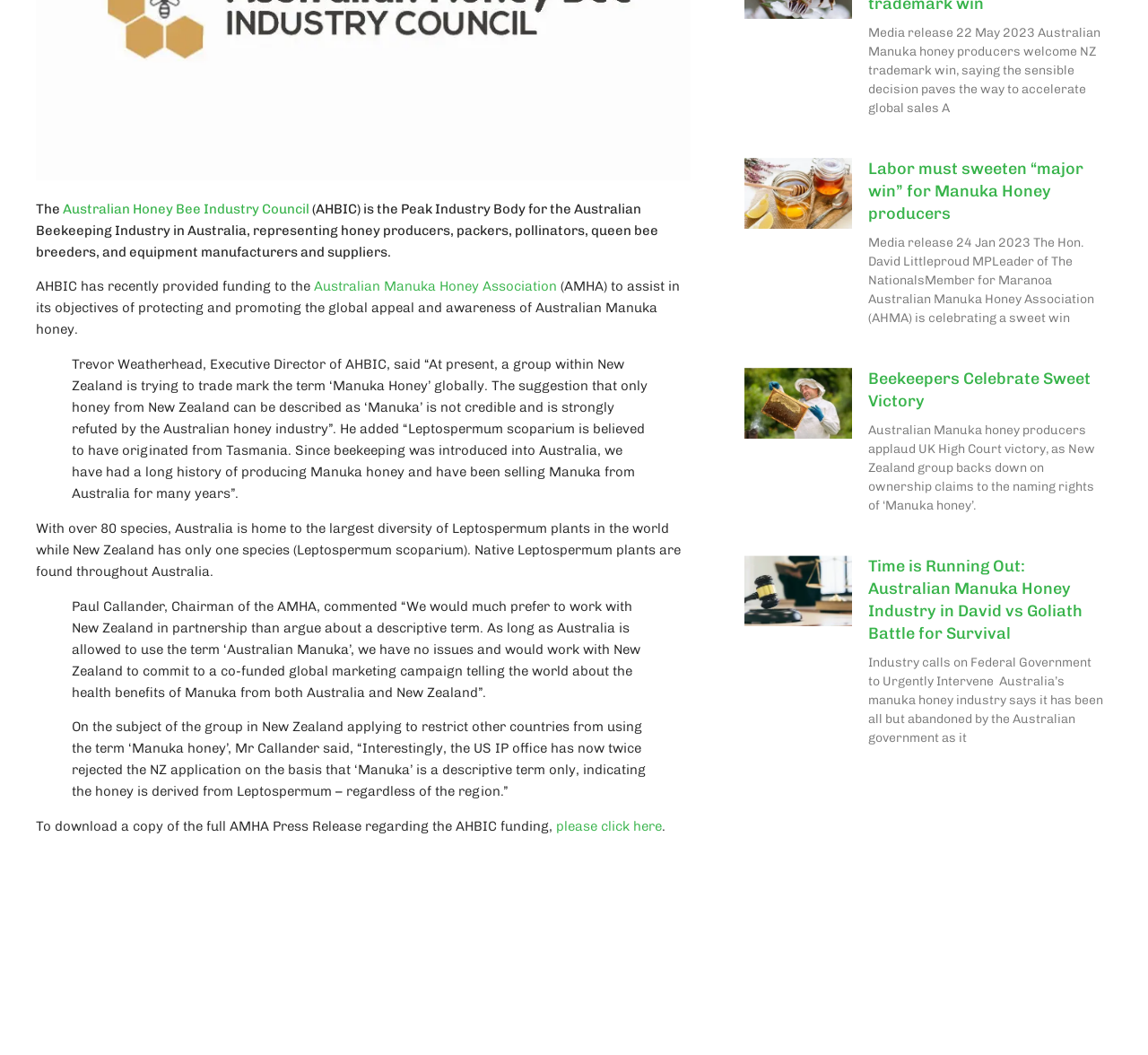Find the bounding box coordinates for the UI element whose description is: "parent_node: Beekeepers Celebrate Sweet Victory". The coordinates should be four float numbers between 0 and 1, in the format [left, top, right, bottom].

[0.648, 0.349, 0.742, 0.497]